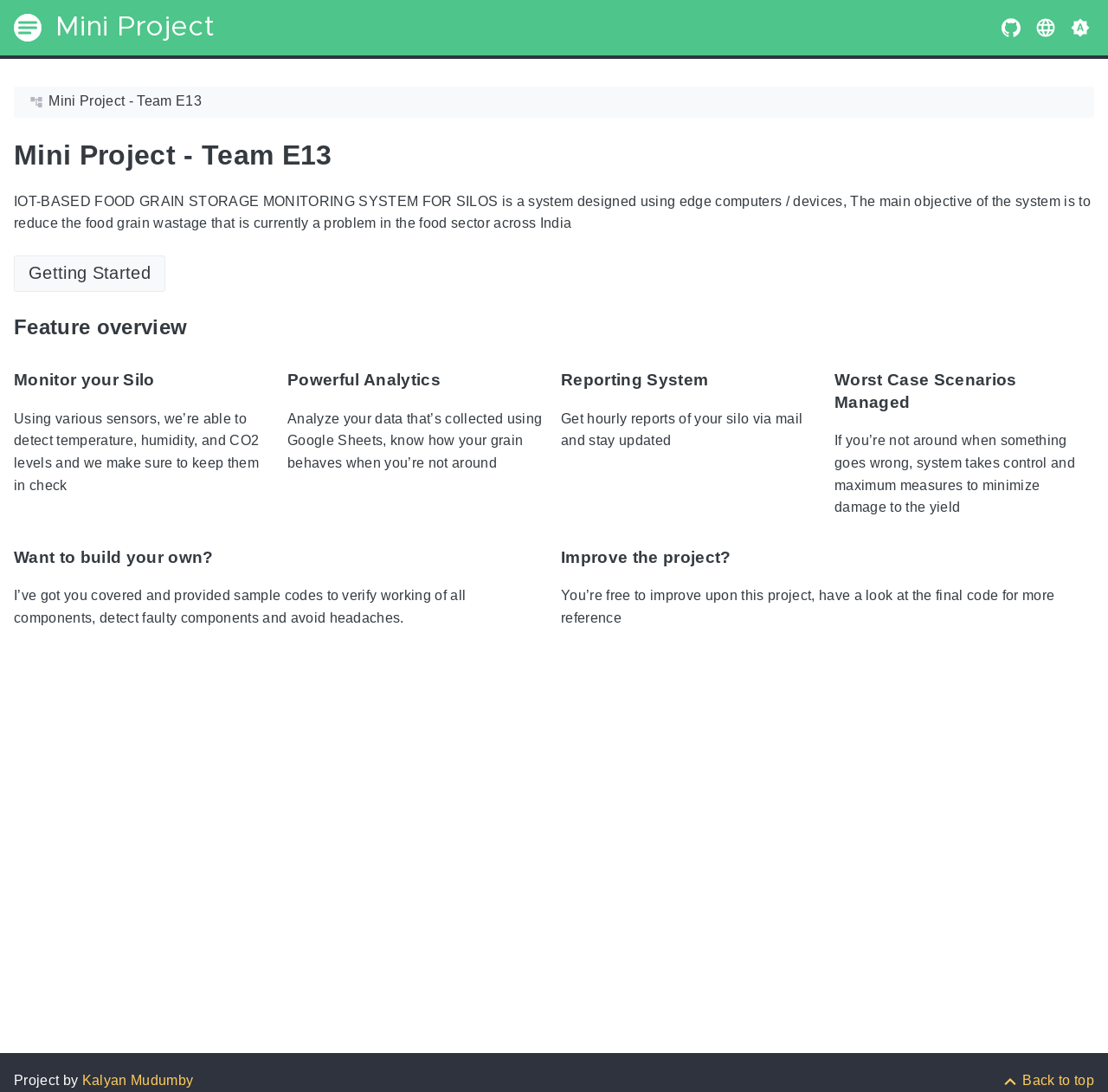Answer the question using only one word or a concise phrase: What is the format of the reports sent via mail?

Hourly reports